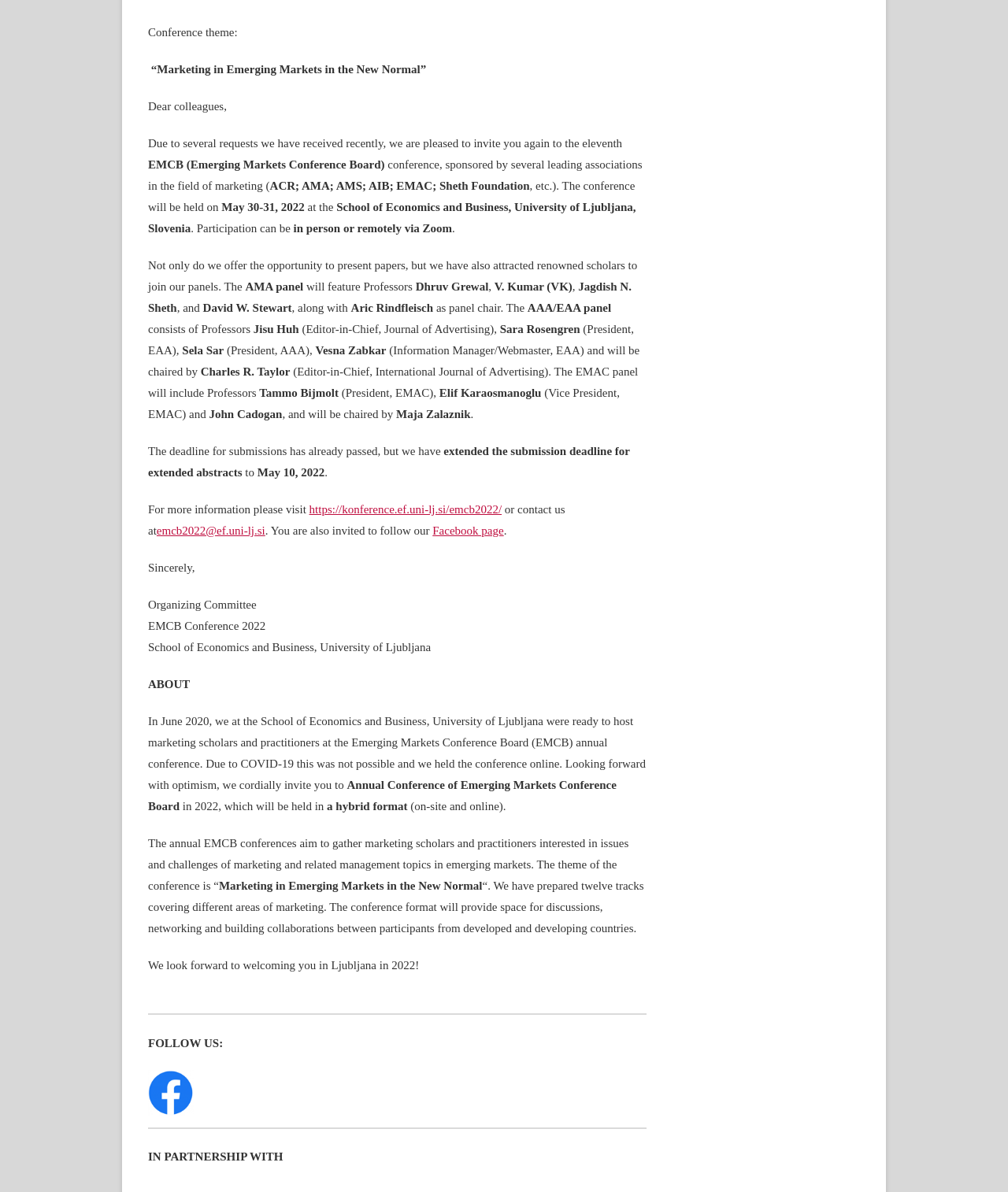Provide the bounding box coordinates of the UI element this sentence describes: "https://konference.ef.uni-lj.si/emcb2022/".

[0.307, 0.422, 0.498, 0.432]